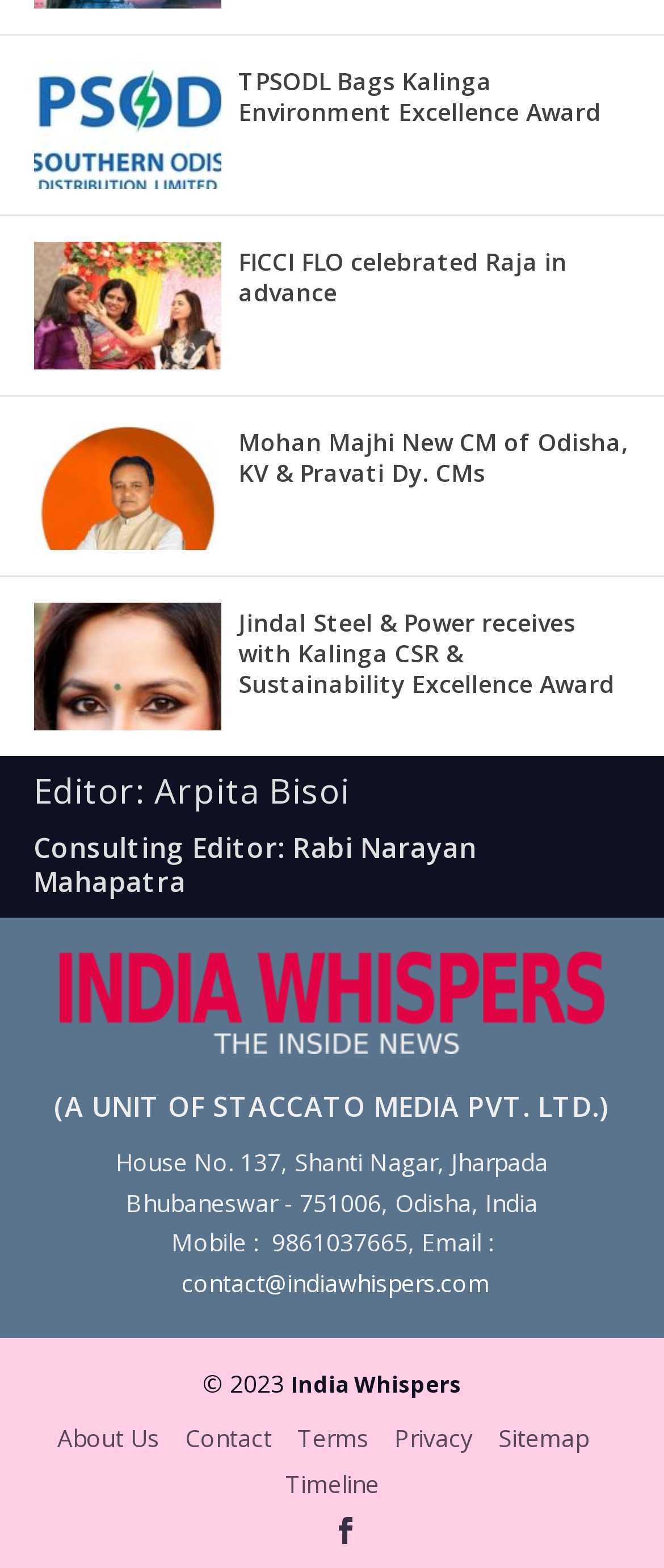Determine the bounding box coordinates for the clickable element to execute this instruction: "Click on the 'TPSODL Bags Kalinga Environment Excellence Award' news link". Provide the coordinates as four float numbers between 0 and 1, i.e., [left, top, right, bottom].

[0.051, 0.039, 0.333, 0.12]